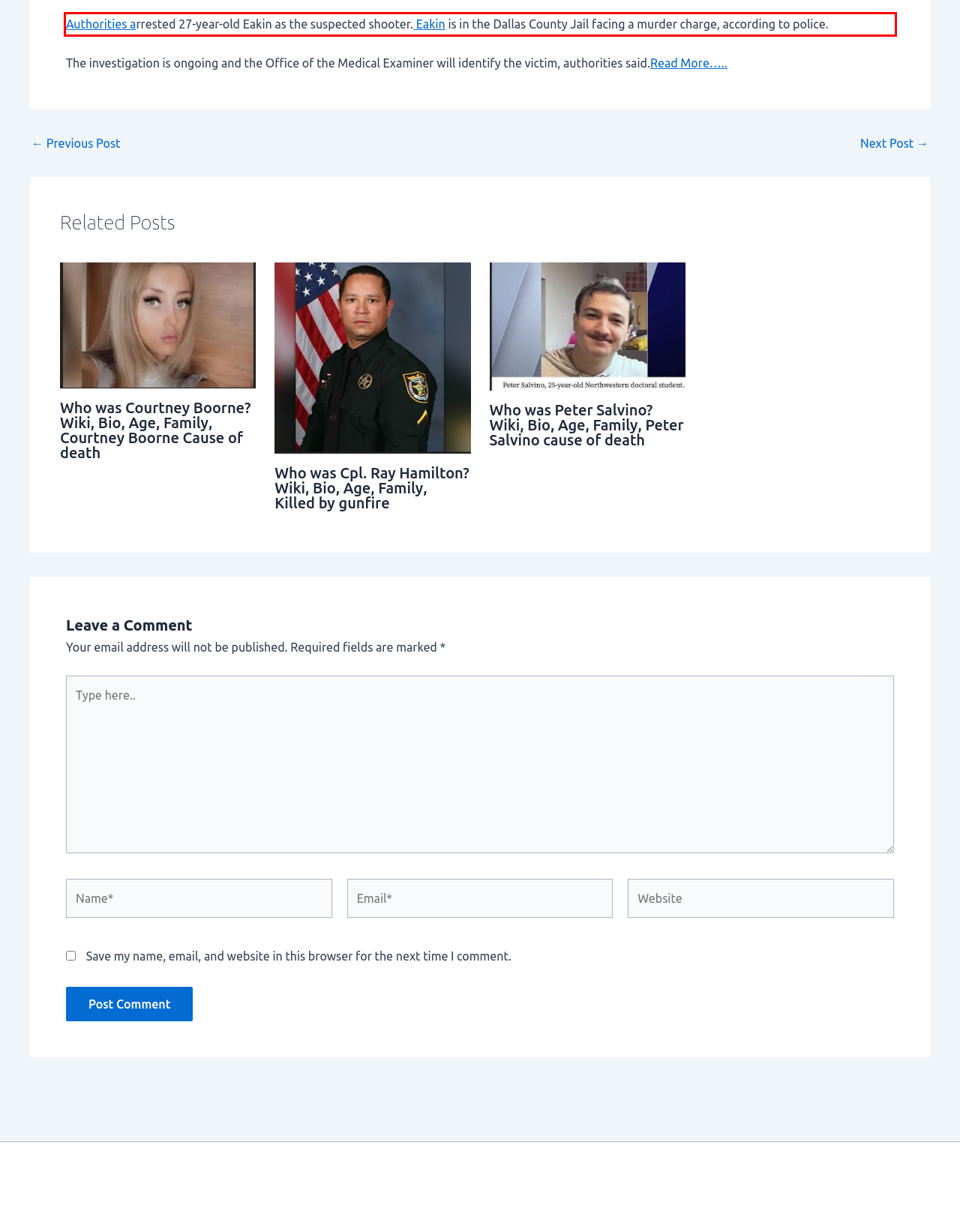Look at the webpage screenshot and recognize the text inside the red bounding box.

Authorities arrested 27-year-old Eakin as the suspected shooter. Eakin is in the Dallas County Jail facing a murder charge, according to police.